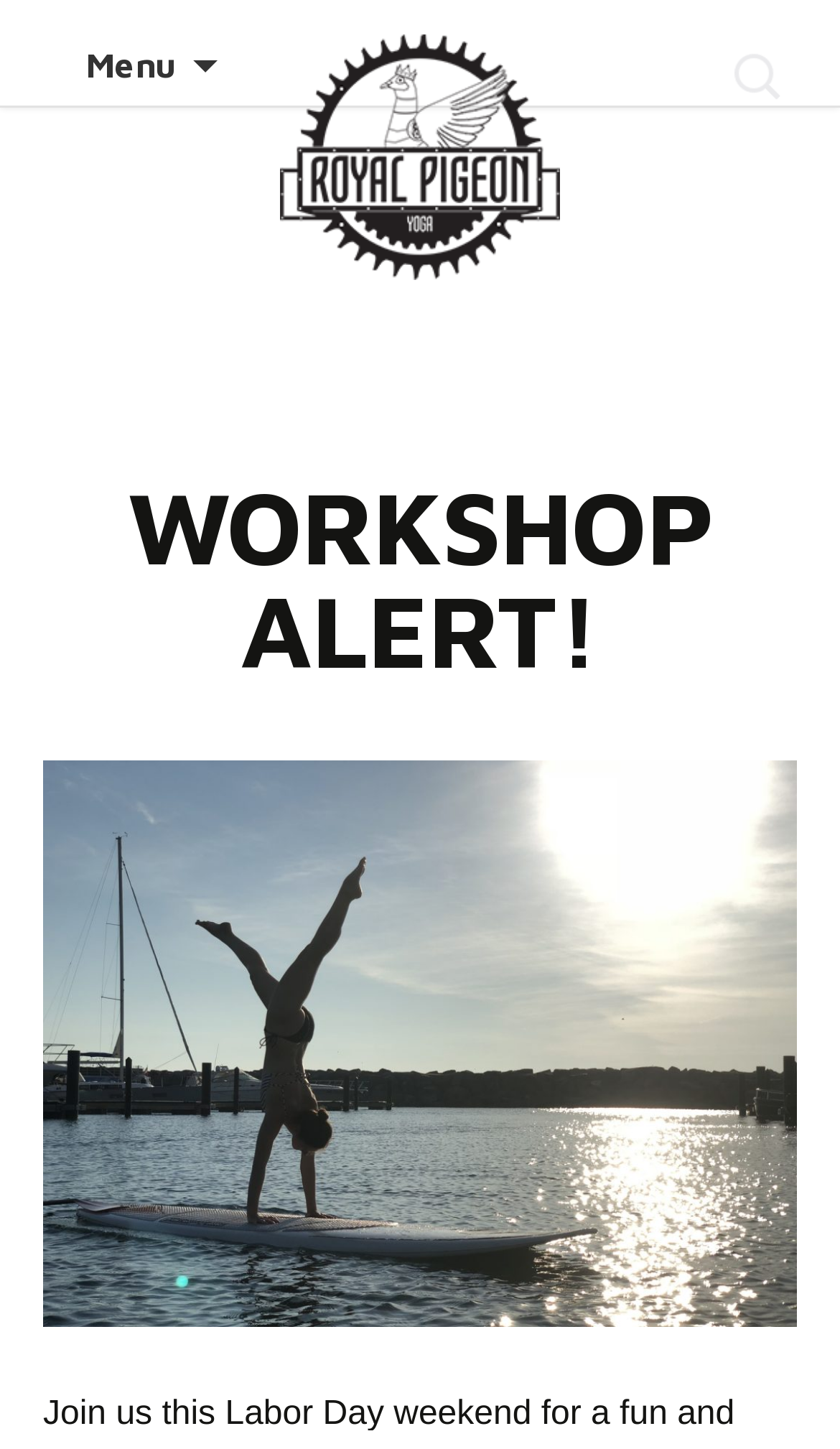Please answer the following question using a single word or phrase: 
What is the purpose of the 'Skip to content' link?

Skip to content